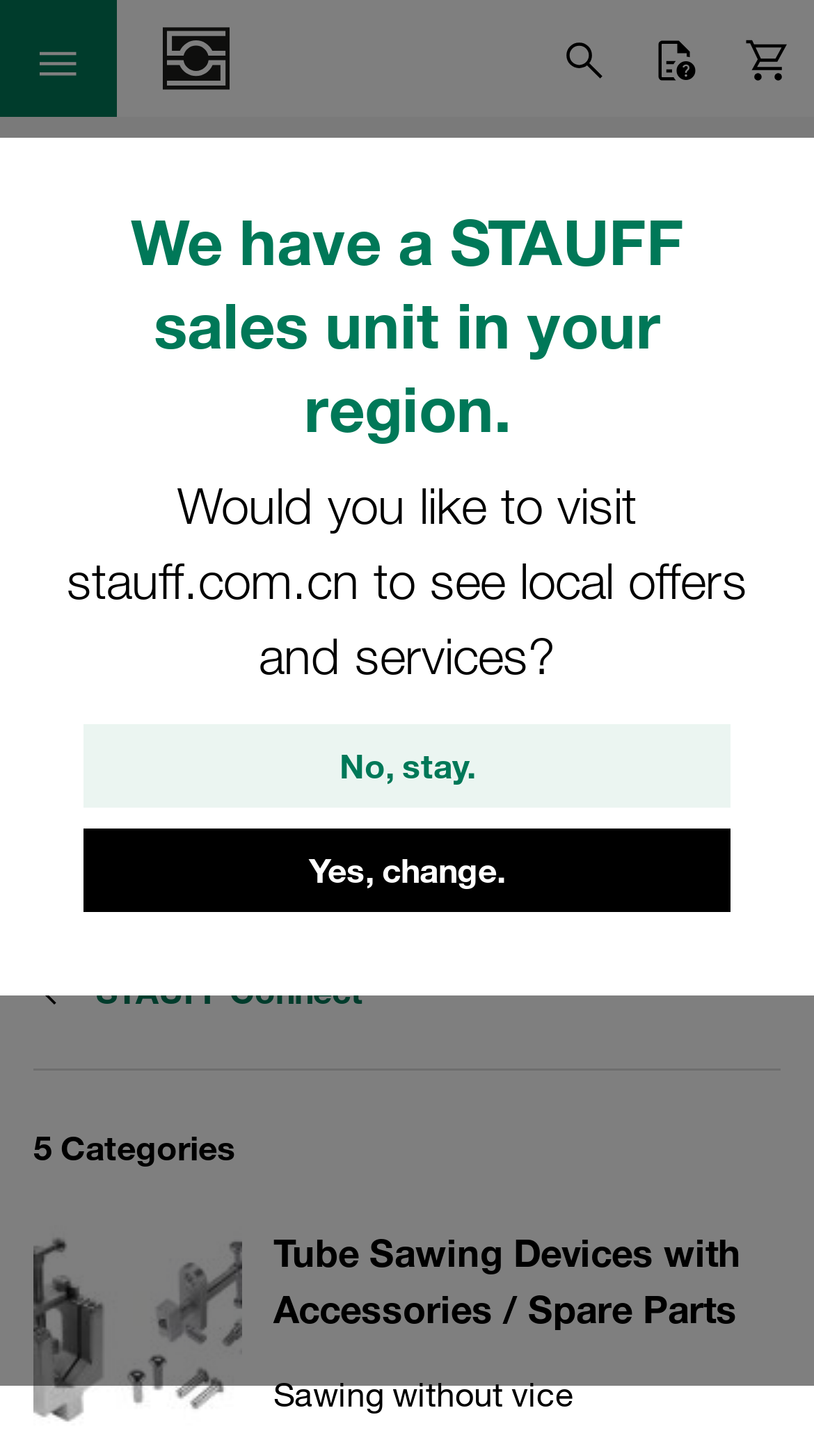Identify the bounding box coordinates of the area you need to click to perform the following instruction: "Click the hamburger menu".

[0.041, 0.023, 0.103, 0.057]